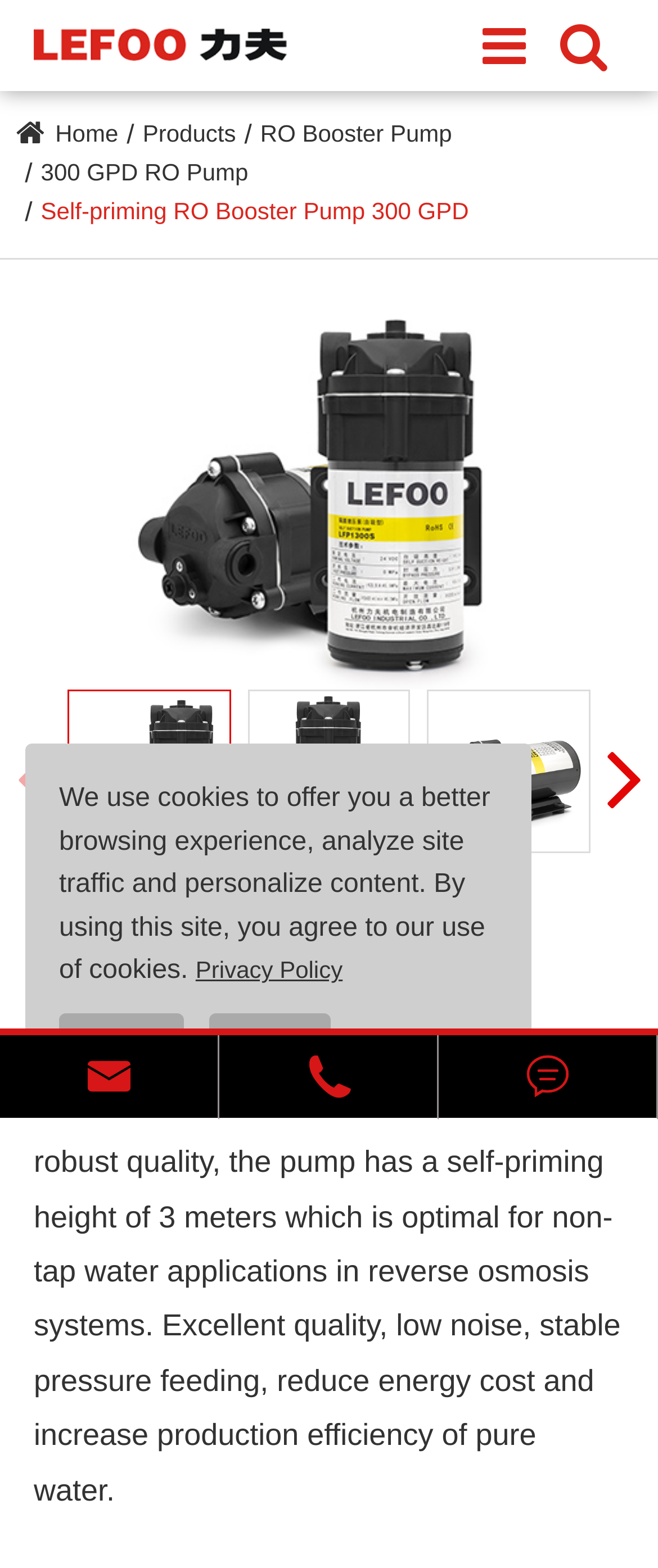Determine the bounding box for the UI element as described: "300 GPD RO Pump". The coordinates should be represented as four float numbers between 0 and 1, formatted as [left, top, right, bottom].

[0.062, 0.101, 0.377, 0.118]